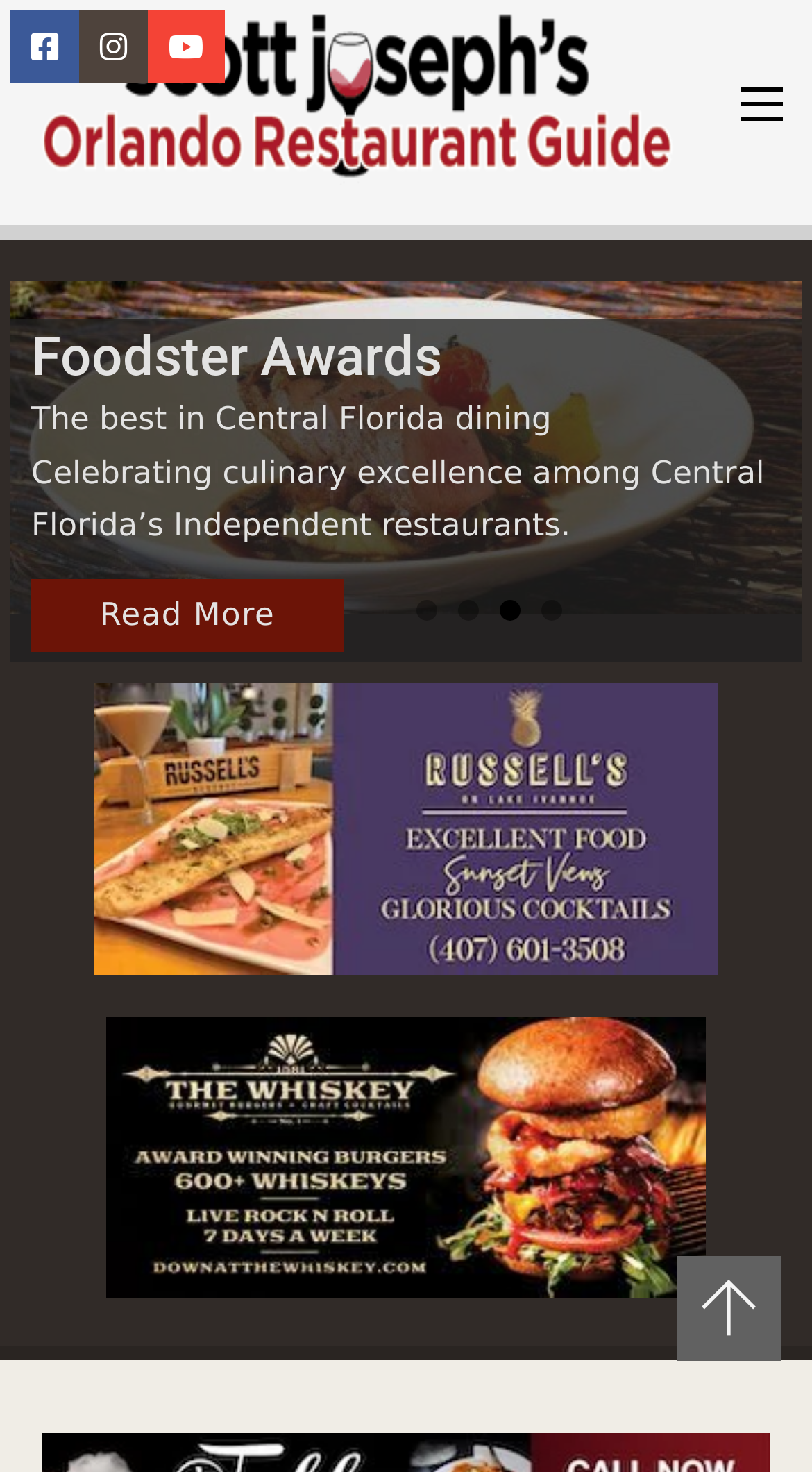Locate the bounding box coordinates for the element described below: "aria-label="Mobile menu"". The coordinates must be four float values between 0 and 1, formatted as [left, top, right, bottom].

[0.912, 0.059, 0.963, 0.081]